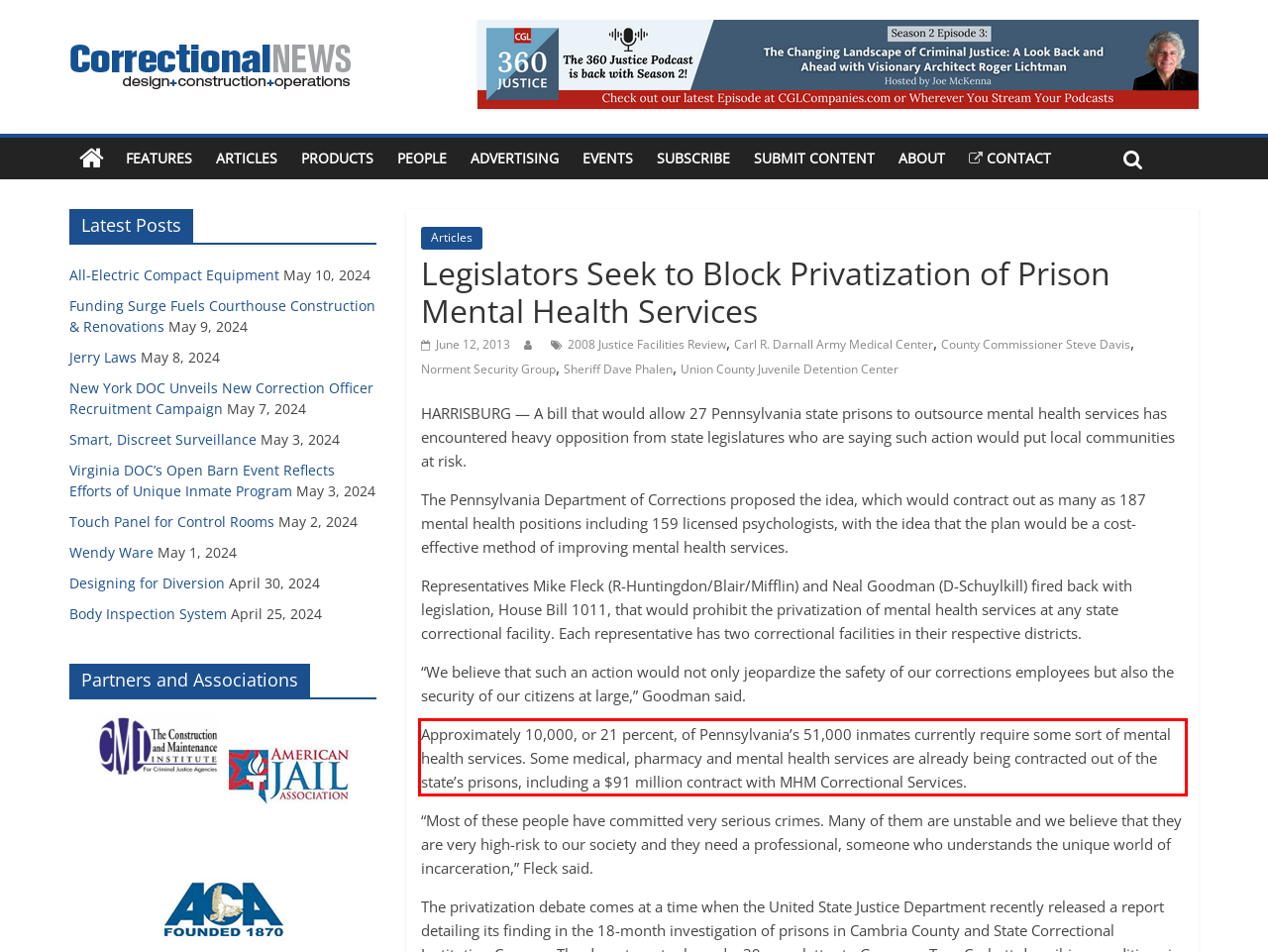Examine the webpage screenshot, find the red bounding box, and extract the text content within this marked area.

Approximately 10,000, or 21 percent, of Pennsylvania’s 51,000 inmates currently require some sort of mental health services. Some medical, pharmacy and mental health services are already being contracted out of the state’s prisons, including a $91 million contract with MHM Correctional Services.